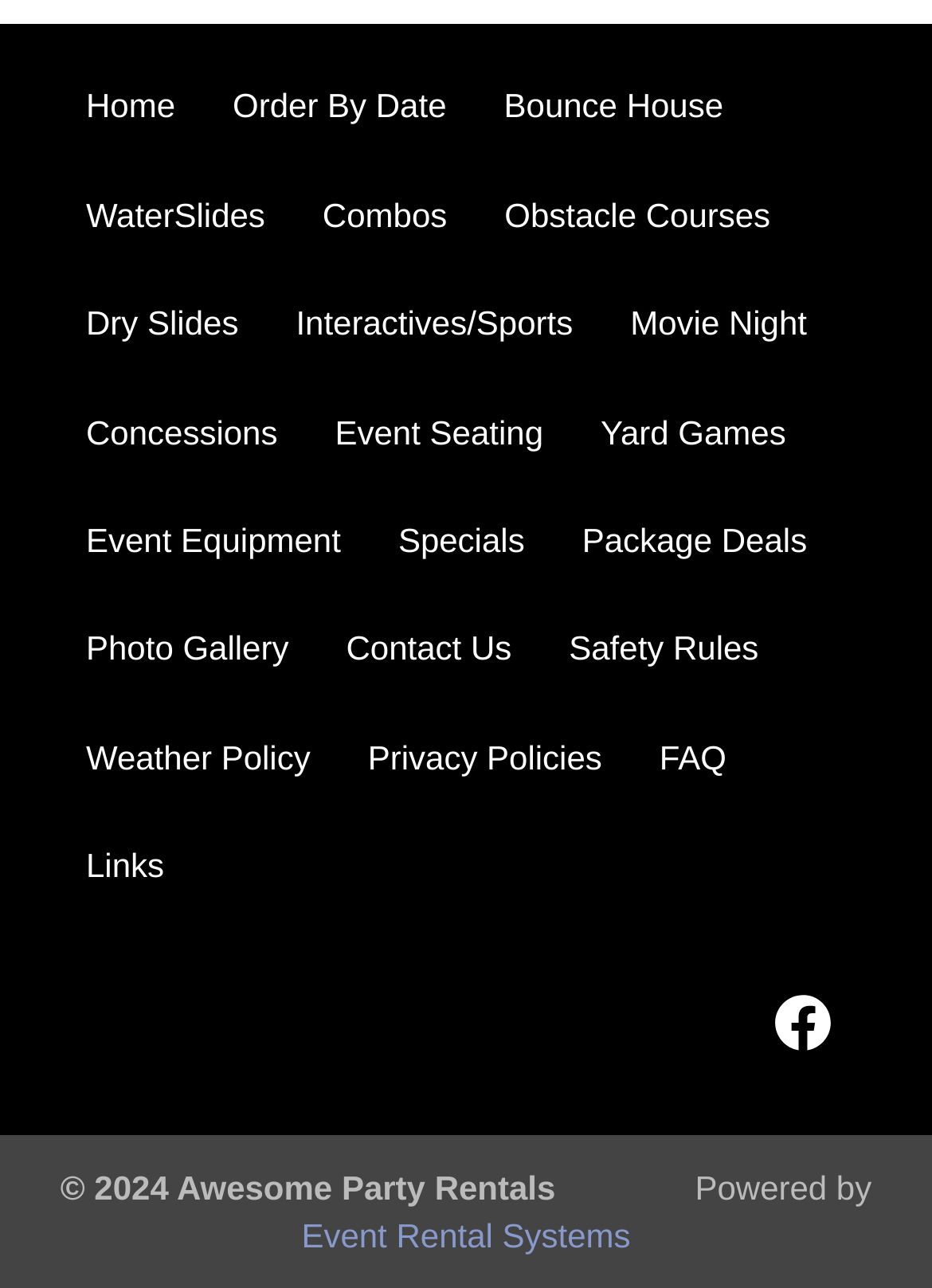Determine the bounding box coordinates for the element that should be clicked to follow this instruction: "View product details". The coordinates should be given as four float numbers between 0 and 1, in the format [left, top, right, bottom].

None